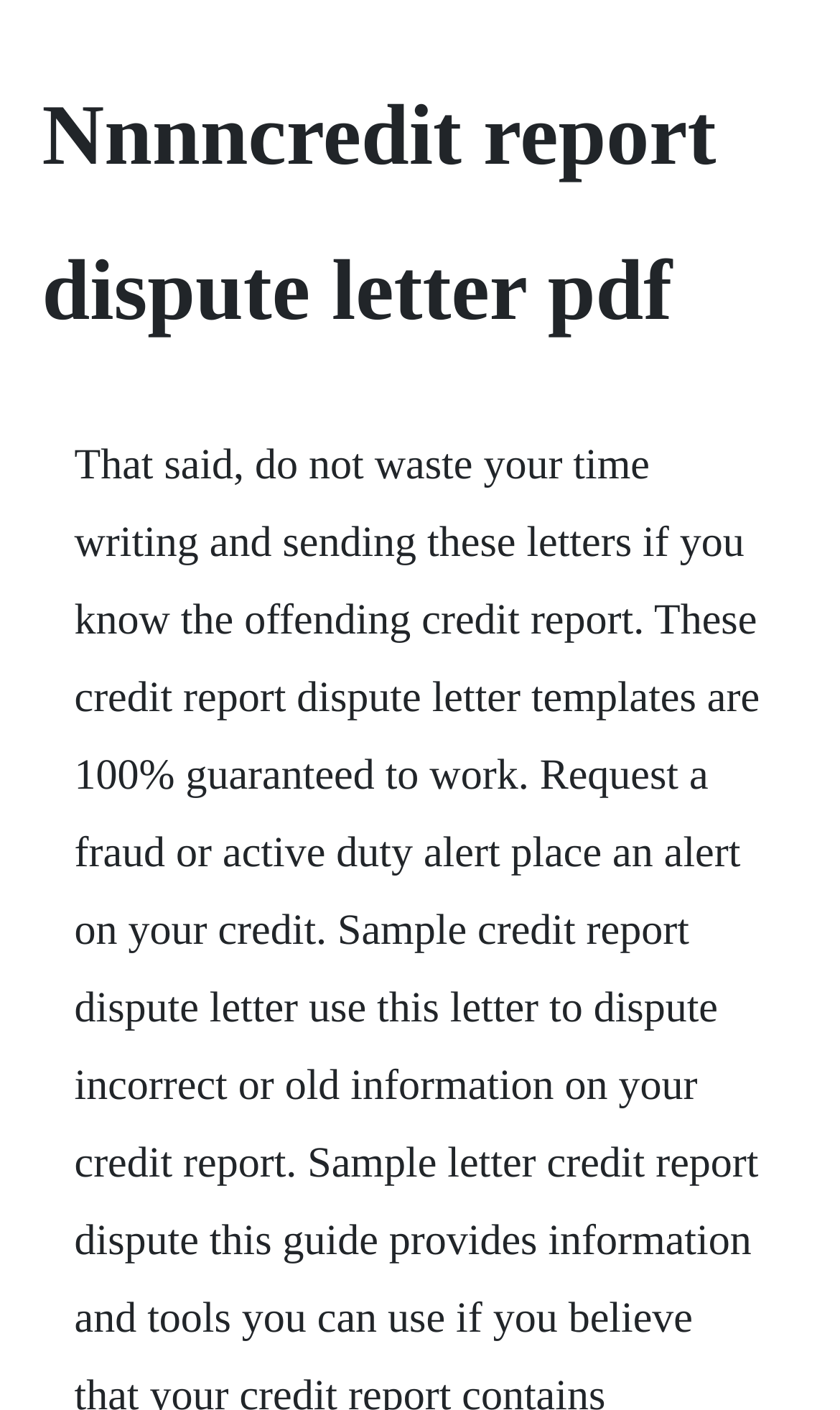Identify and provide the main heading of the webpage.

Nnnncredit report dispute letter pdf